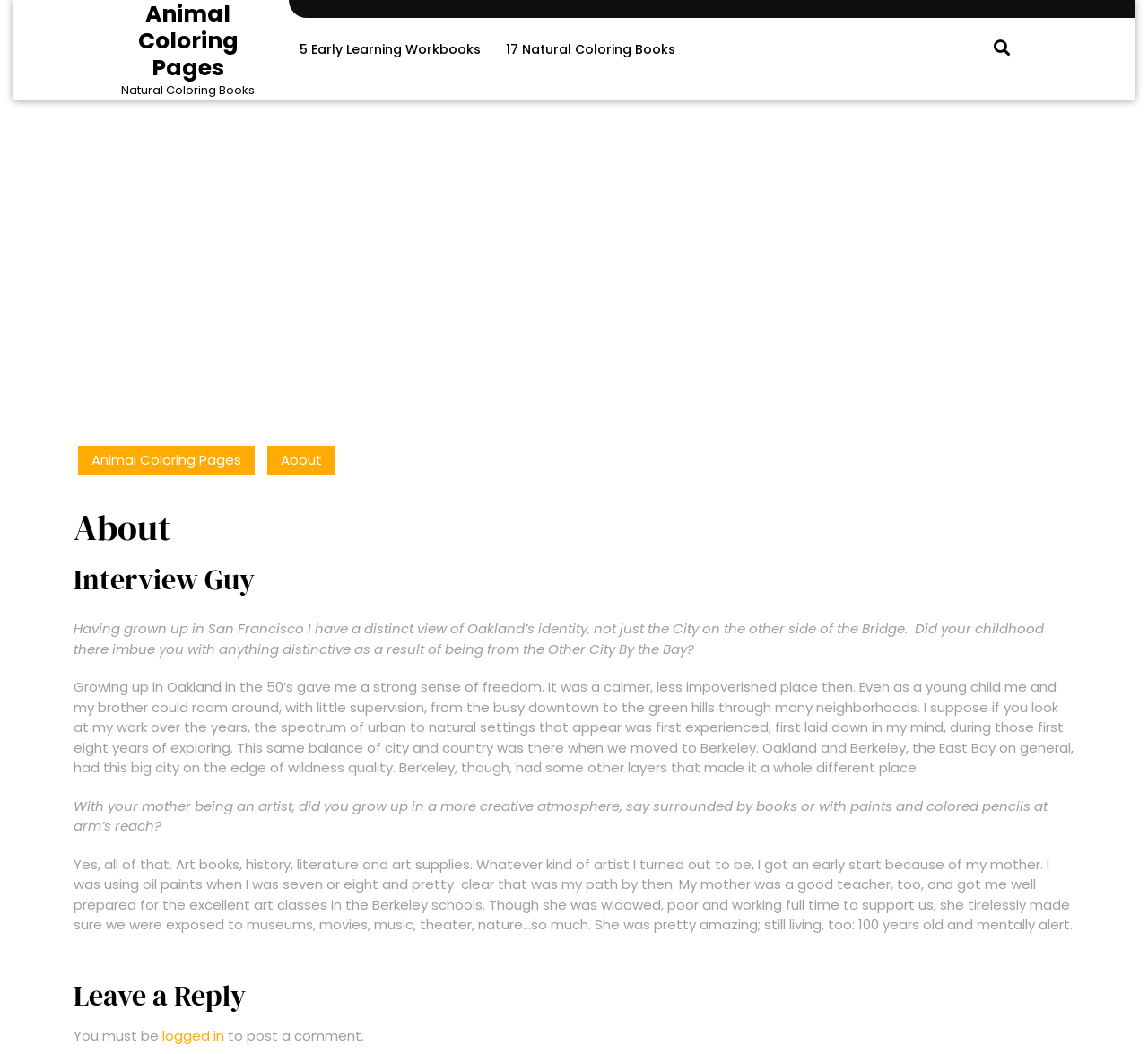Locate and provide the bounding box coordinates for the HTML element that matches this description: "aria-label="Advertisement" name="aswift_1" title="Advertisement"".

[0.031, 0.103, 0.969, 0.342]